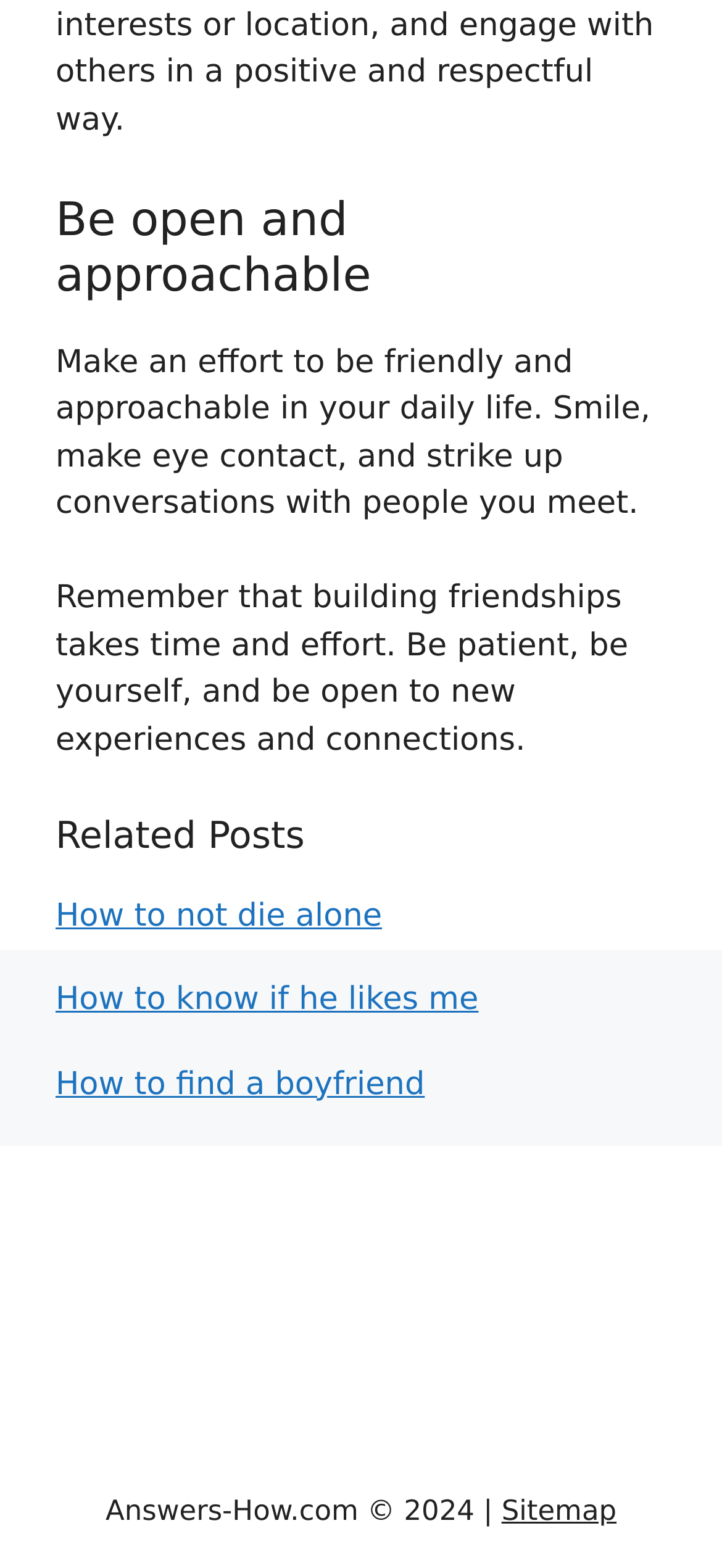Respond to the question below with a concise word or phrase:
How many related posts are listed?

3